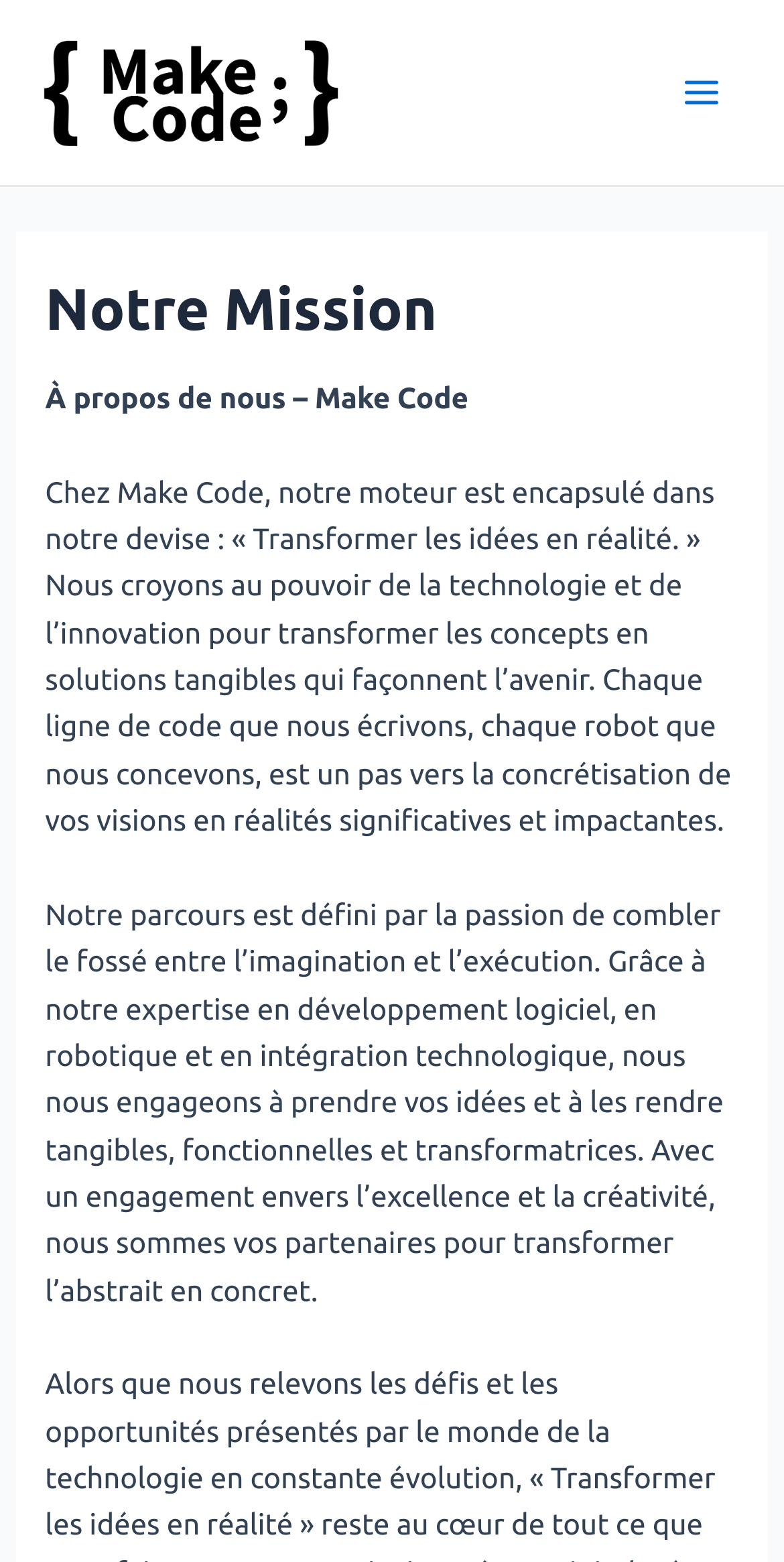Observe the image and answer the following question in detail: What is the company's approach?

The company's approach can be found in the third paragraph of the main content, which mentions that the company is committed to 'l’excellence et la créativité'. This suggests that the company approaches its work with a commitment to excellence and creativity.